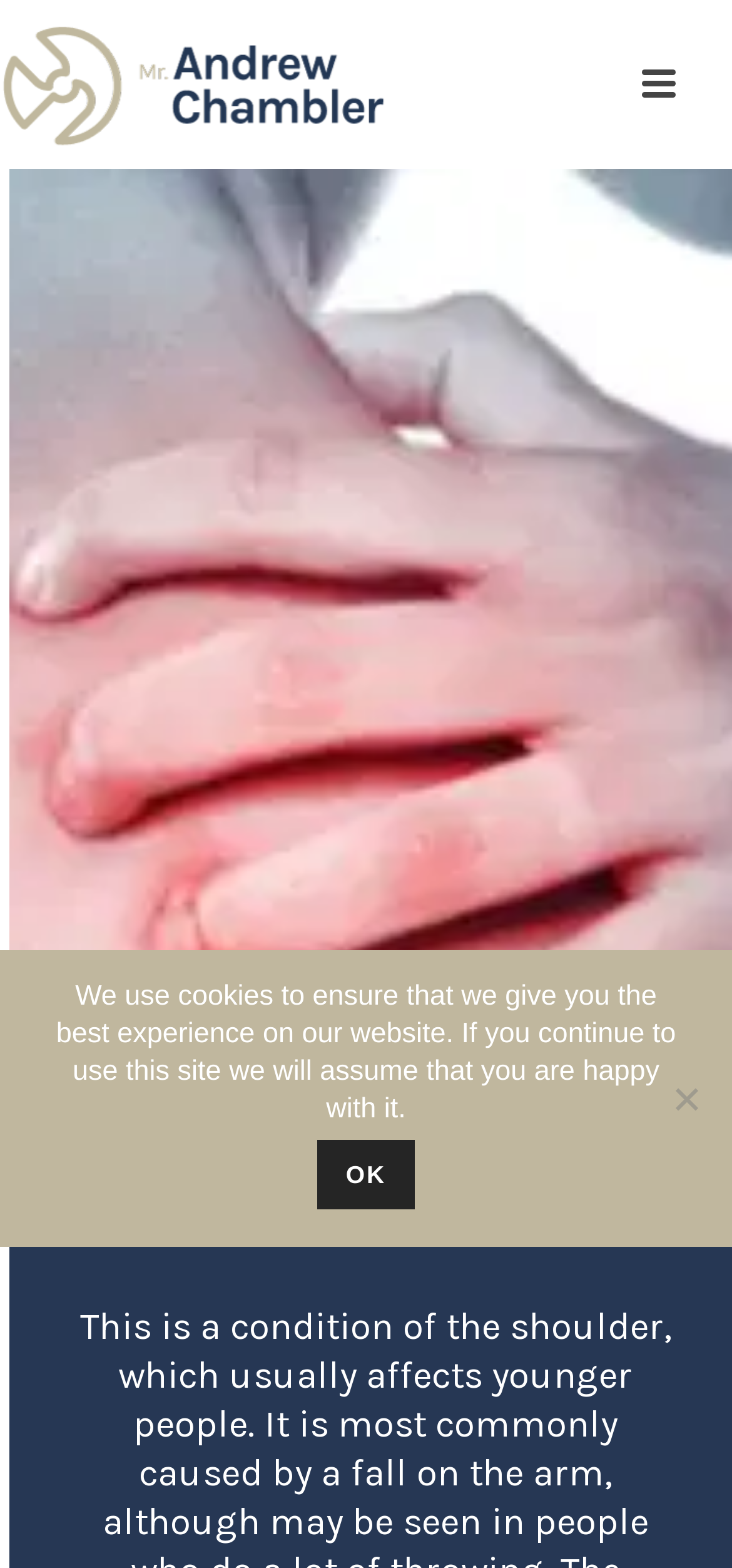Identify the bounding box for the UI element that is described as follows: "Ok".

[0.434, 0.727, 0.566, 0.771]